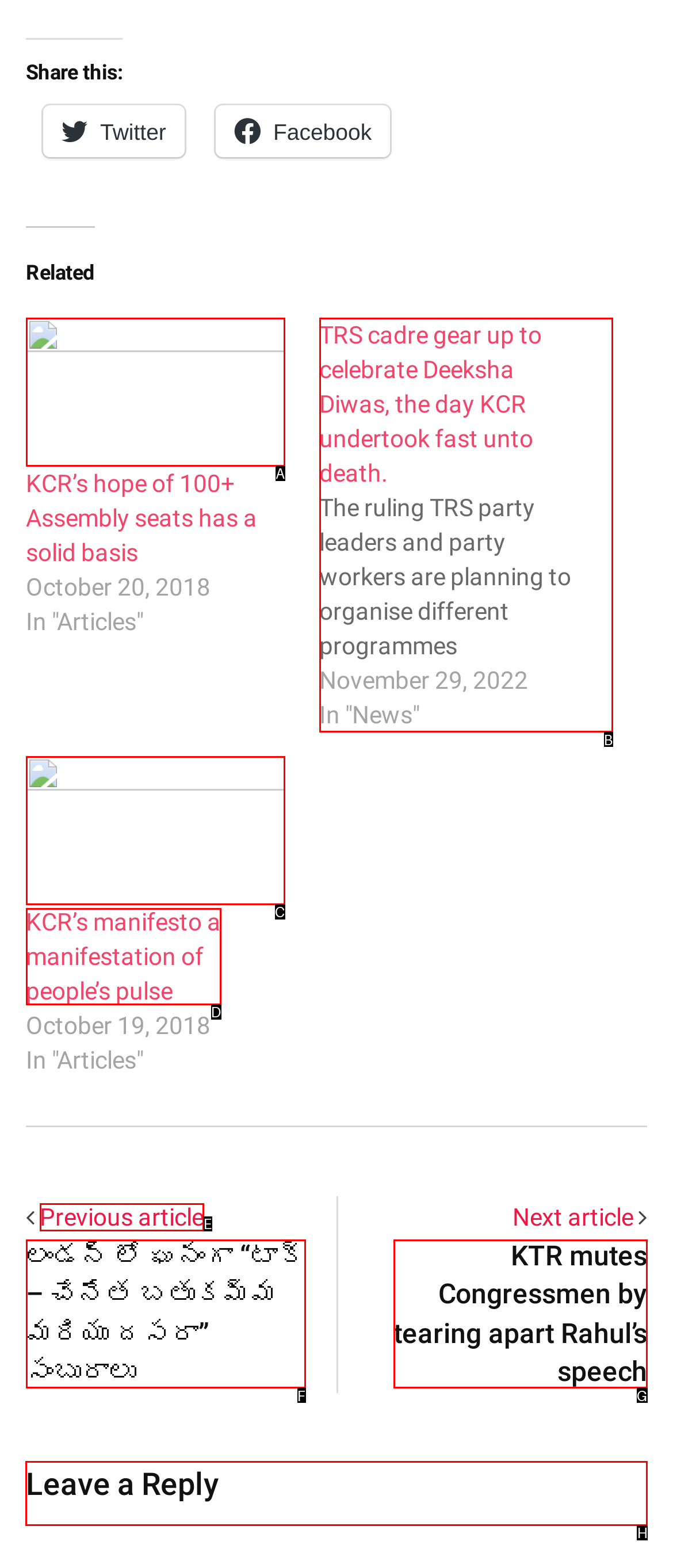Tell me which one HTML element I should click to complete the following task: Leave a reply Answer with the option's letter from the given choices directly.

H